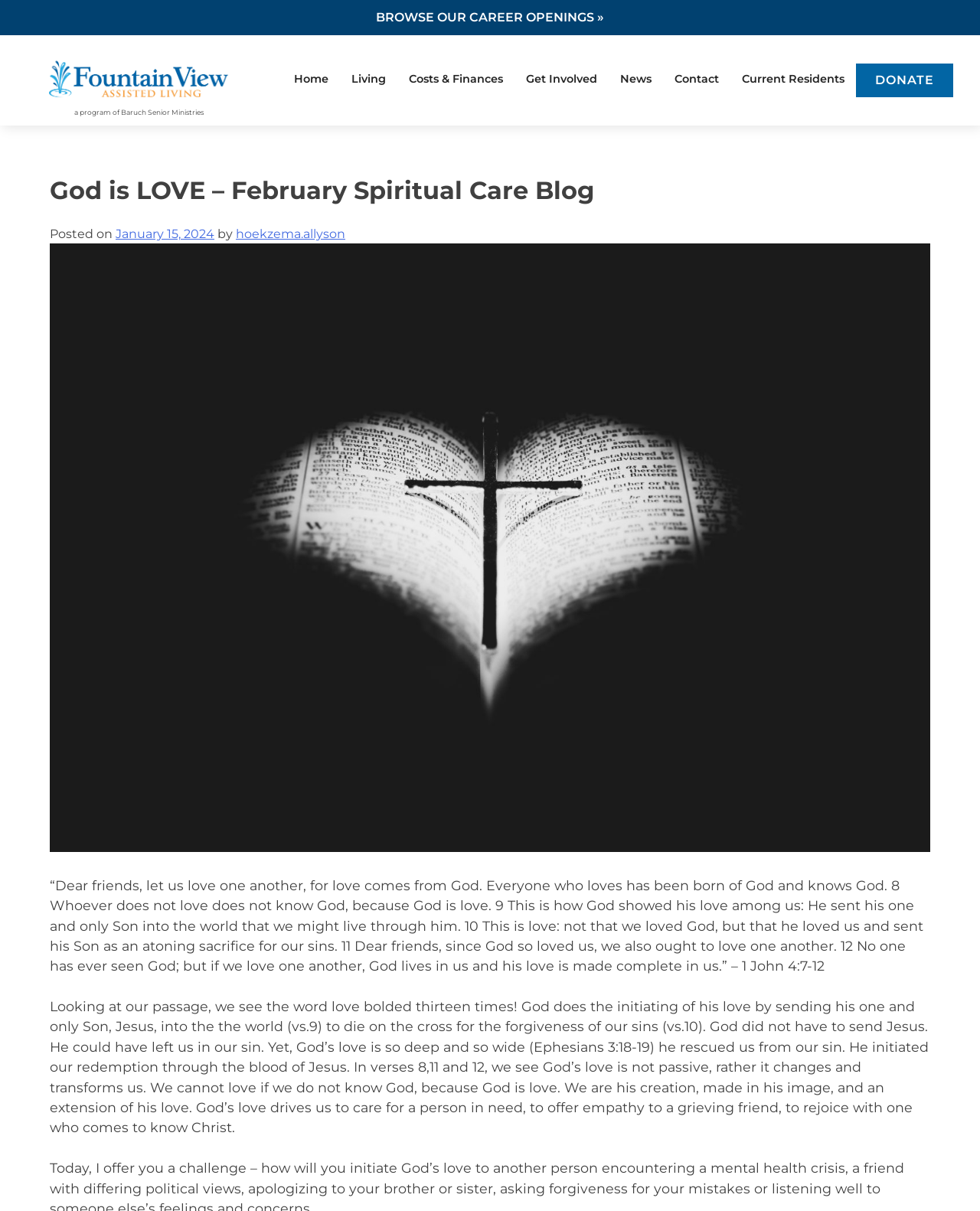Identify the text that serves as the heading for the webpage and generate it.

God is LOVE – February Spiritual Care Blog